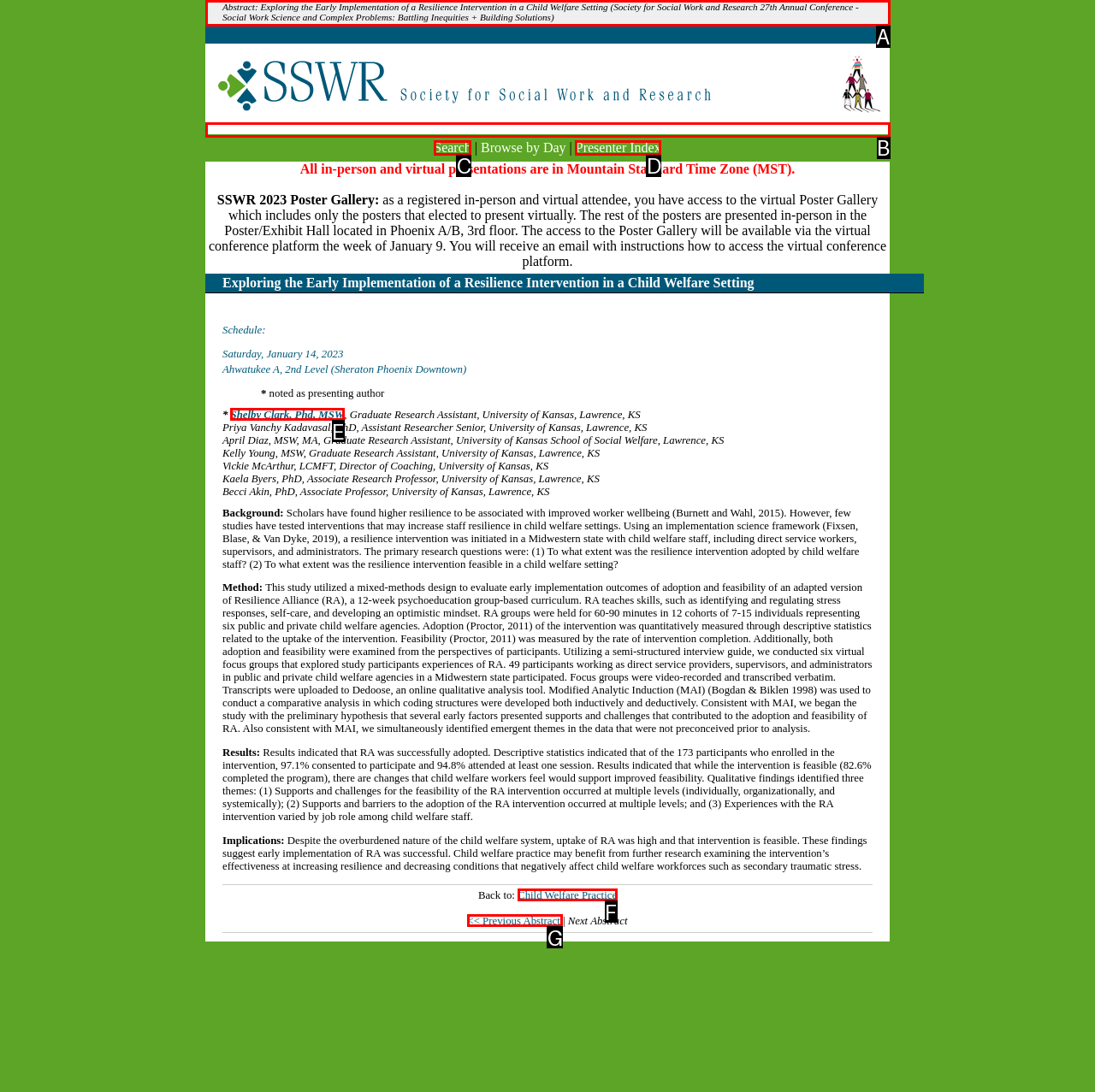Select the letter that corresponds to the UI element described as: alt="[ Visit Client Website ]"
Answer by providing the letter from the given choices.

B